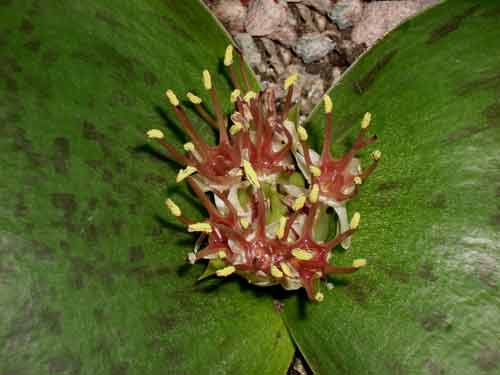Explain in detail what you see in the image.

This image features the striking flower of **Massonia depressa**, a plant species notable for its unique and distinctive characteristics. Situated among broad, green leaves, the cup-shaped flowers emerge prominently, displaying a vibrant mix of colors. The flowers are recognized for their large size, measuring between 6 to 10 mm, and they feature multiple protruding stamens, adorned with yellow tips that attract pollinators, such as gerbils, to the nectar they produce. 

The plant thrives in the western regions of South Africa, where it is commonly found. Its leaves can grow particularly large, showcasing a potential variety of patterns—ranging from spotted to plain—and notably lack hairs or pustules. This image encapsulates the essence of Massonia depressa, emphasizing both its beauty and ecological importance, particularly in its role within its native habitat and the broader ecosystem.